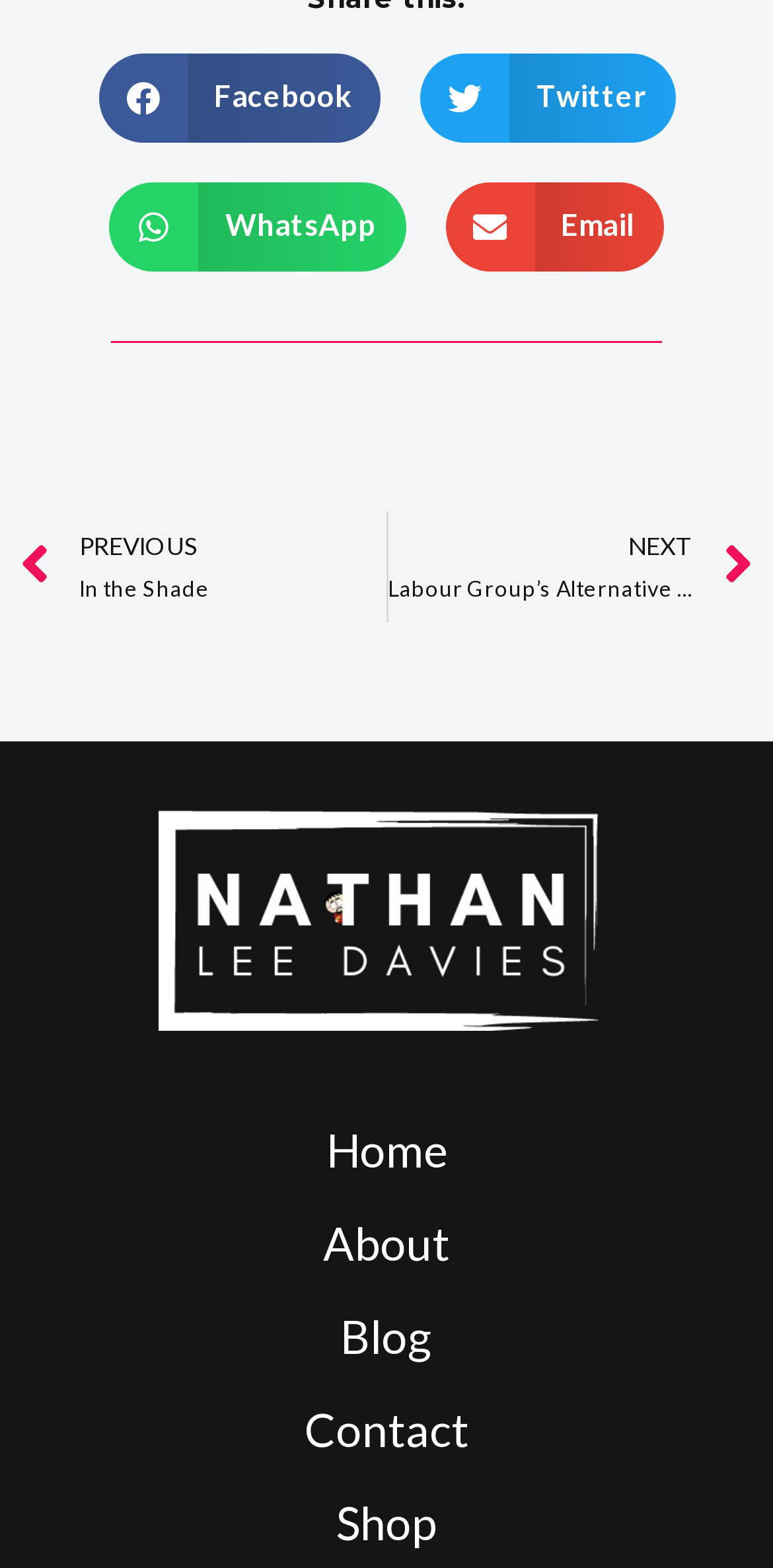Identify the coordinates of the bounding box for the element that must be clicked to accomplish the instruction: "Go to previous page".

[0.026, 0.326, 0.499, 0.396]